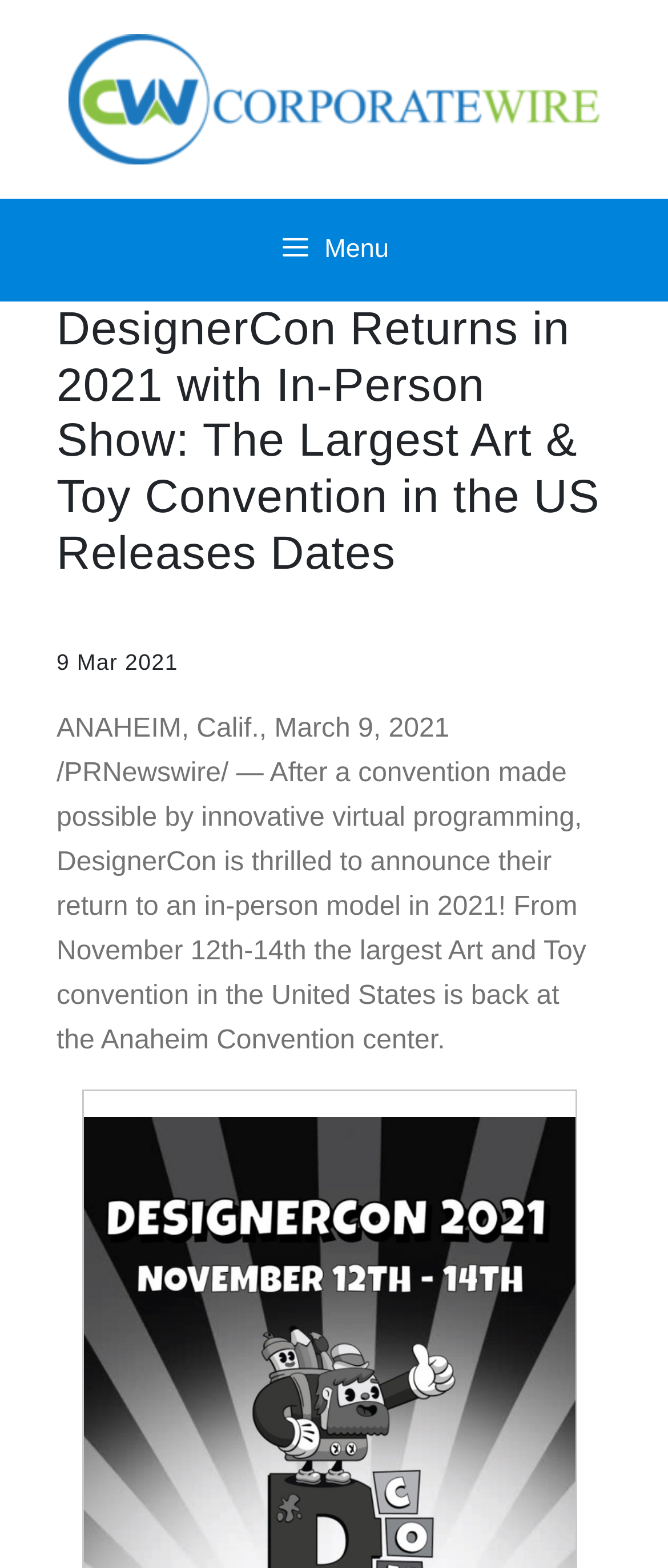What is the date of the convention?
Provide a one-word or short-phrase answer based on the image.

November 12th-14th